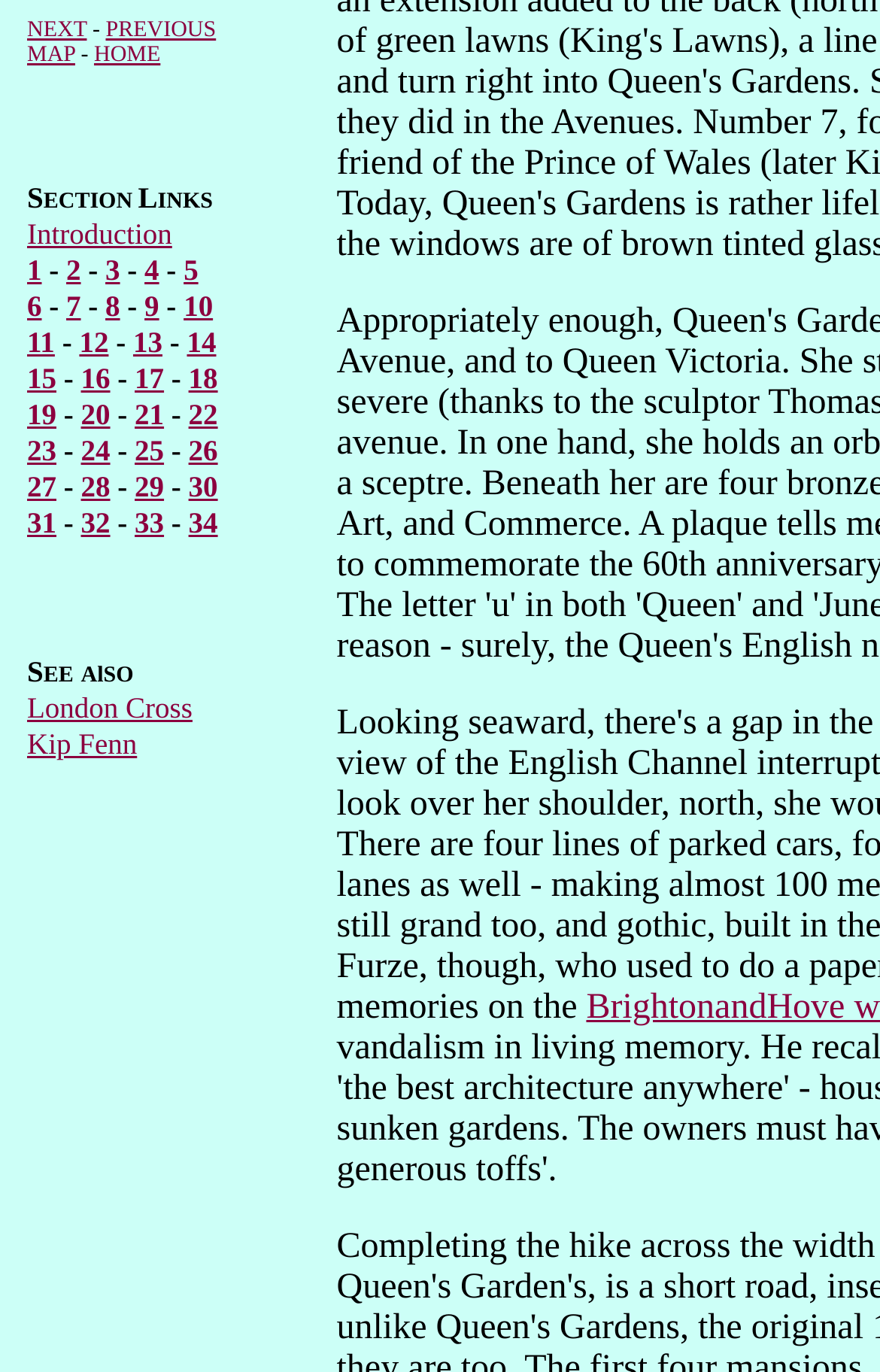Identify and provide the bounding box coordinates of the UI element described: "26". The coordinates should be formatted as [left, top, right, bottom], with each number being a float between 0 and 1.

[0.214, 0.315, 0.248, 0.34]